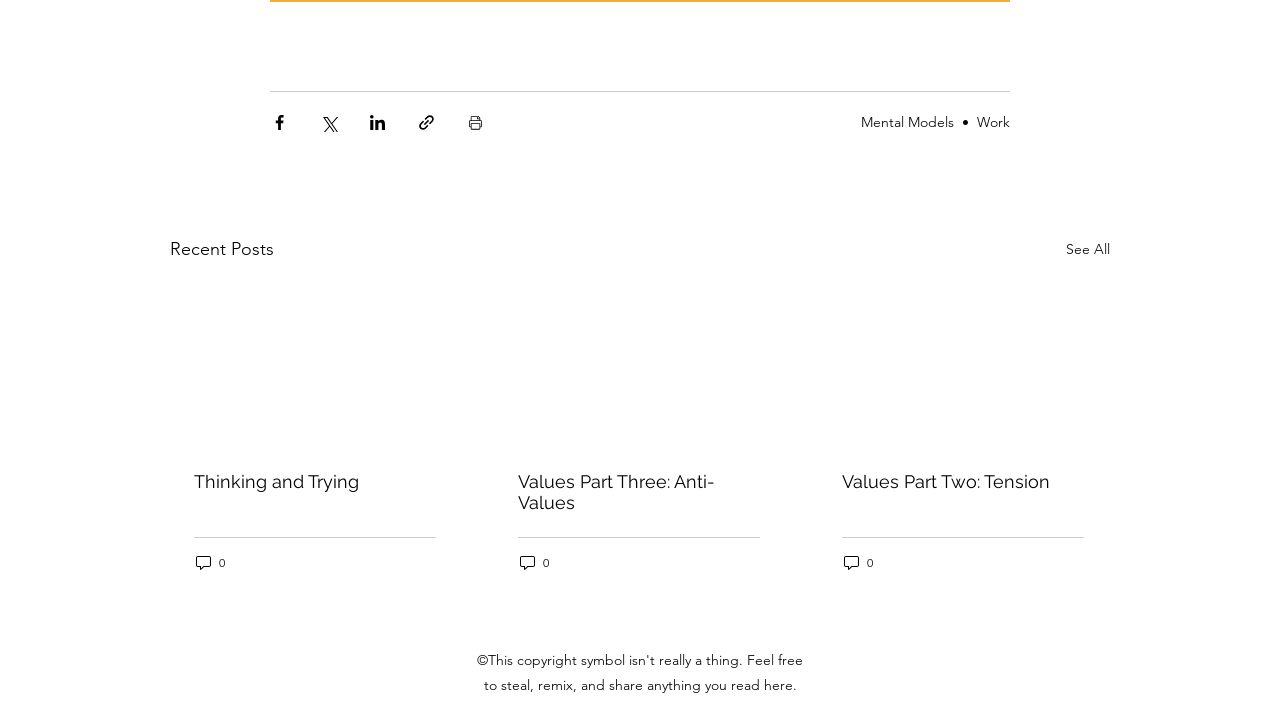Locate the bounding box coordinates of the region to be clicked to comply with the following instruction: "Share via Facebook". The coordinates must be four float numbers between 0 and 1, in the form [left, top, right, bottom].

[0.211, 0.159, 0.226, 0.185]